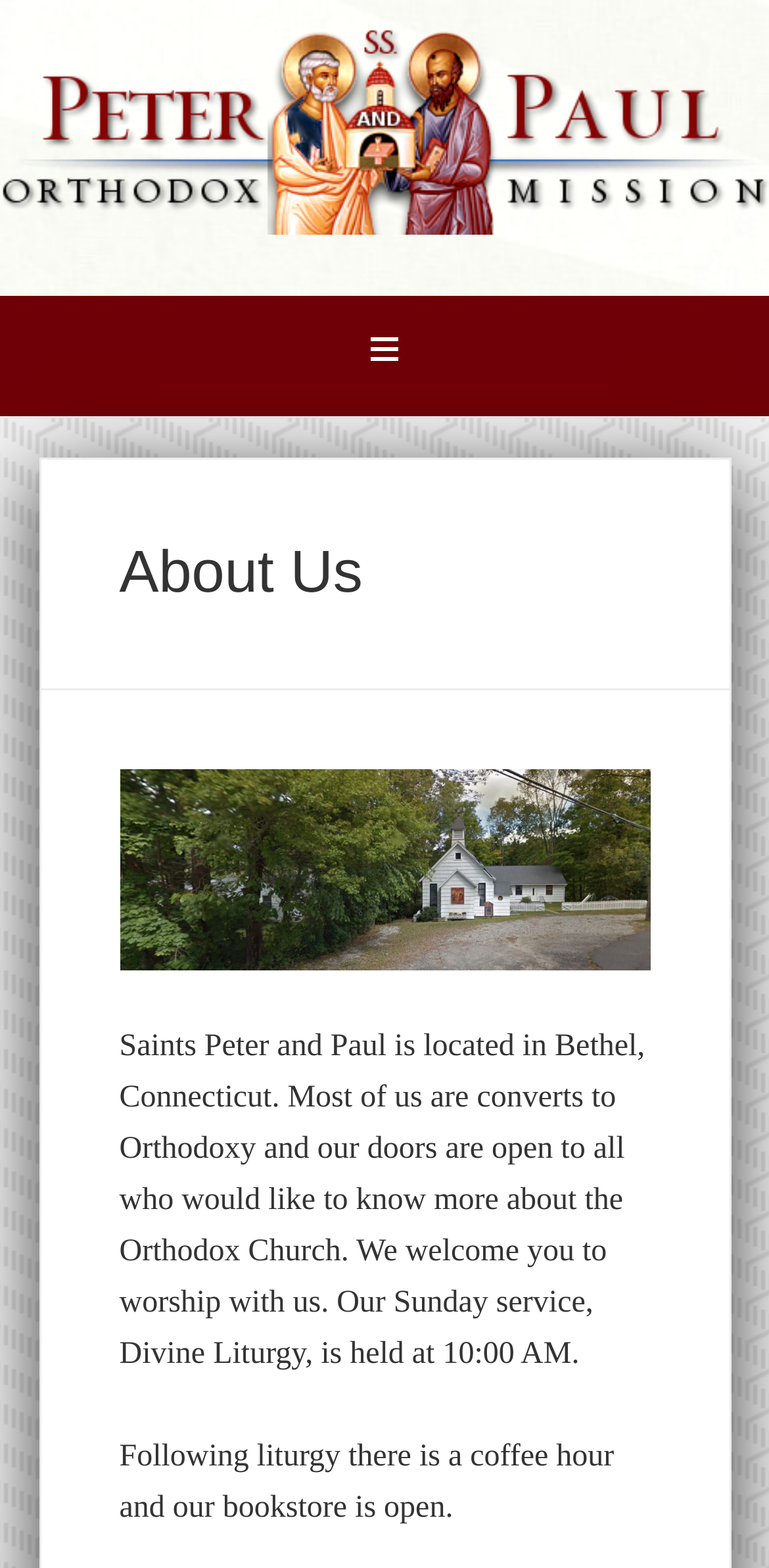Identify and provide the main heading of the webpage.

Ss. Peter and Paul Orthodox Mission